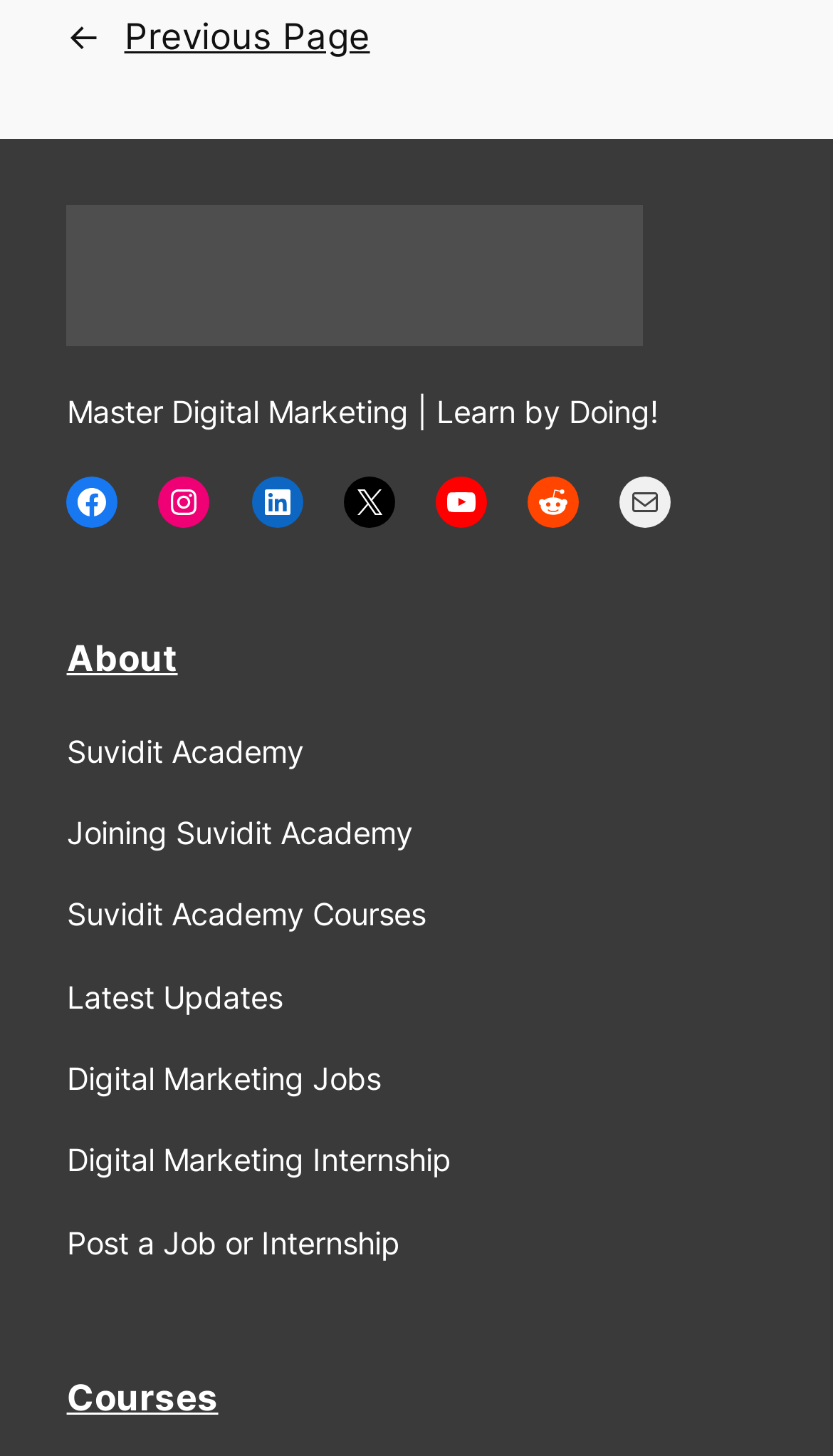Please provide the bounding box coordinates for the element that needs to be clicked to perform the instruction: "Click on the SHARE button". The coordinates must consist of four float numbers between 0 and 1, formatted as [left, top, right, bottom].

None